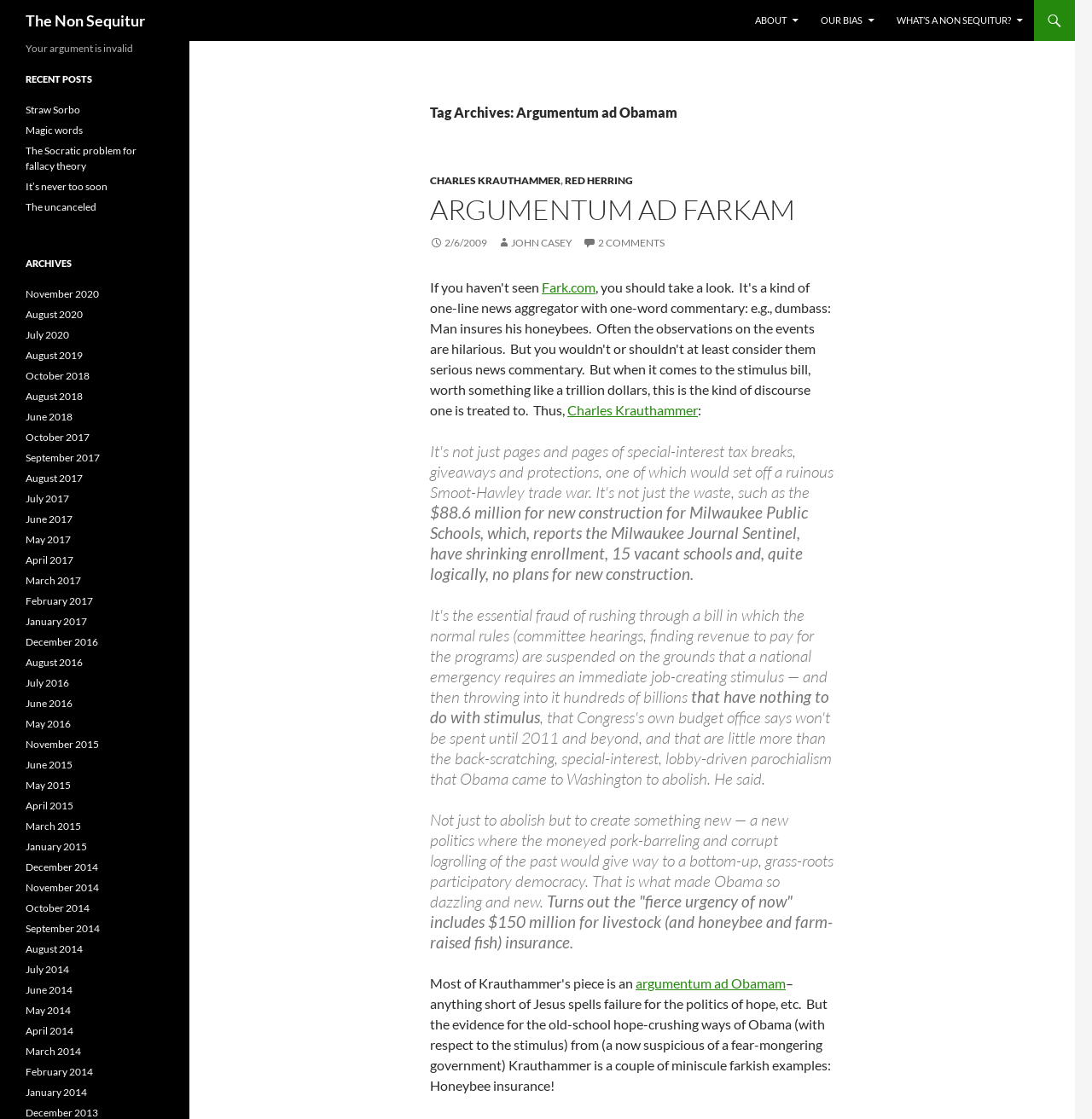Identify the bounding box coordinates of the clickable region to carry out the given instruction: "View recent posts".

[0.023, 0.064, 0.15, 0.078]